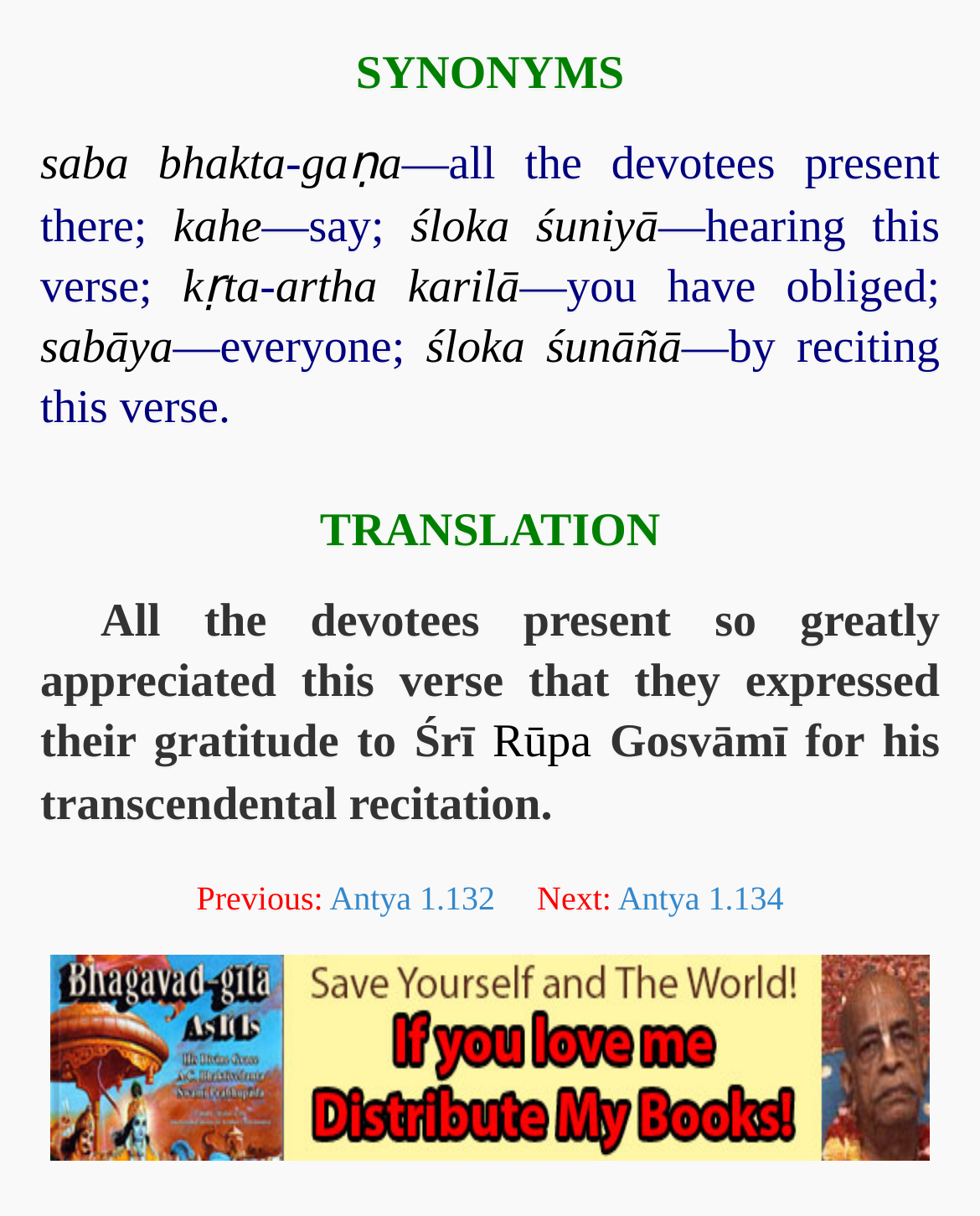Locate the bounding box of the UI element with the following description: "Antya 1.134".

[0.631, 0.723, 0.8, 0.754]